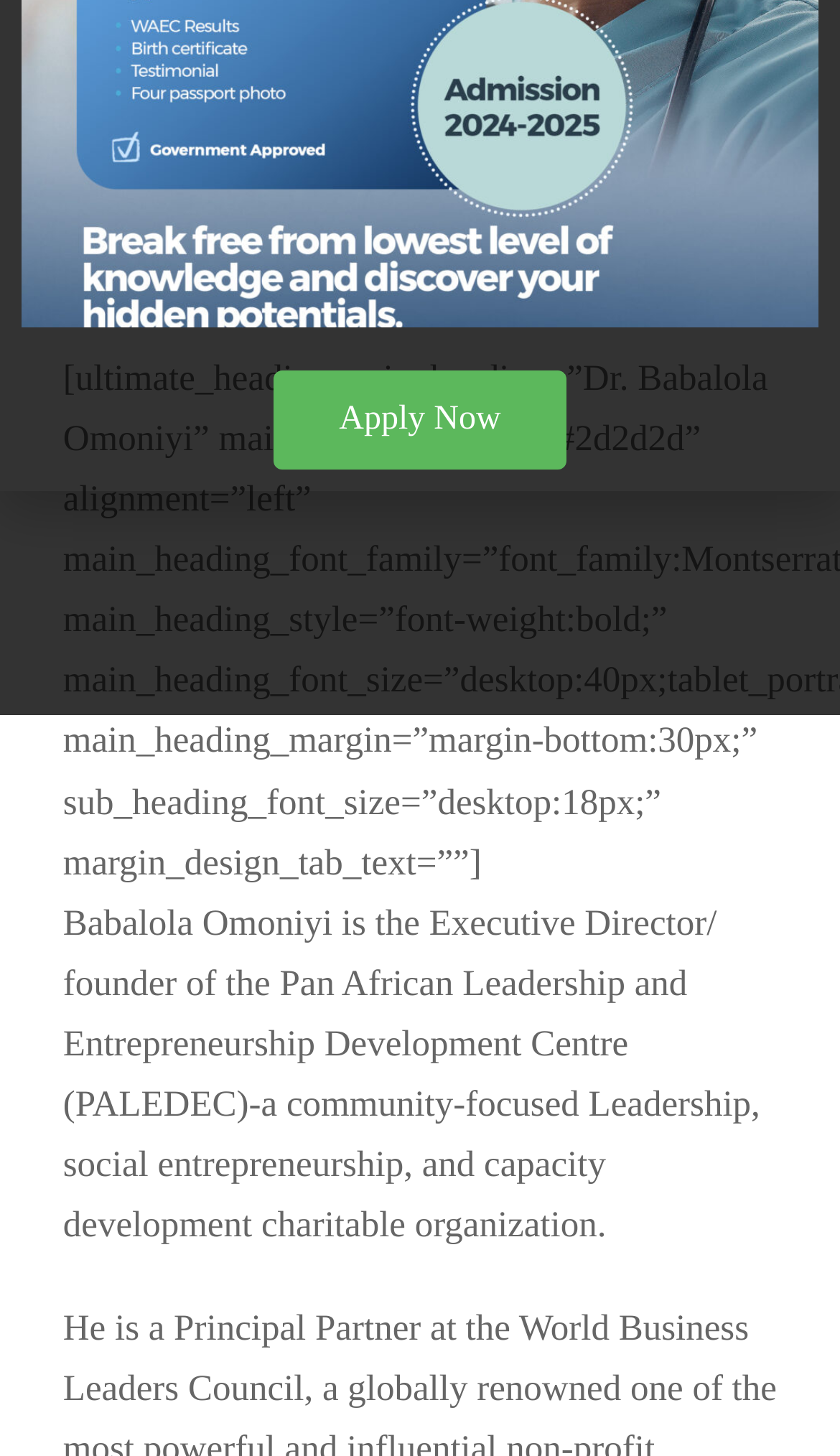Determine the bounding box for the HTML element described here: "Apply Now". The coordinates should be given as [left, top, right, bottom] with each number being a float between 0 and 1.

[0.327, 0.254, 0.673, 0.322]